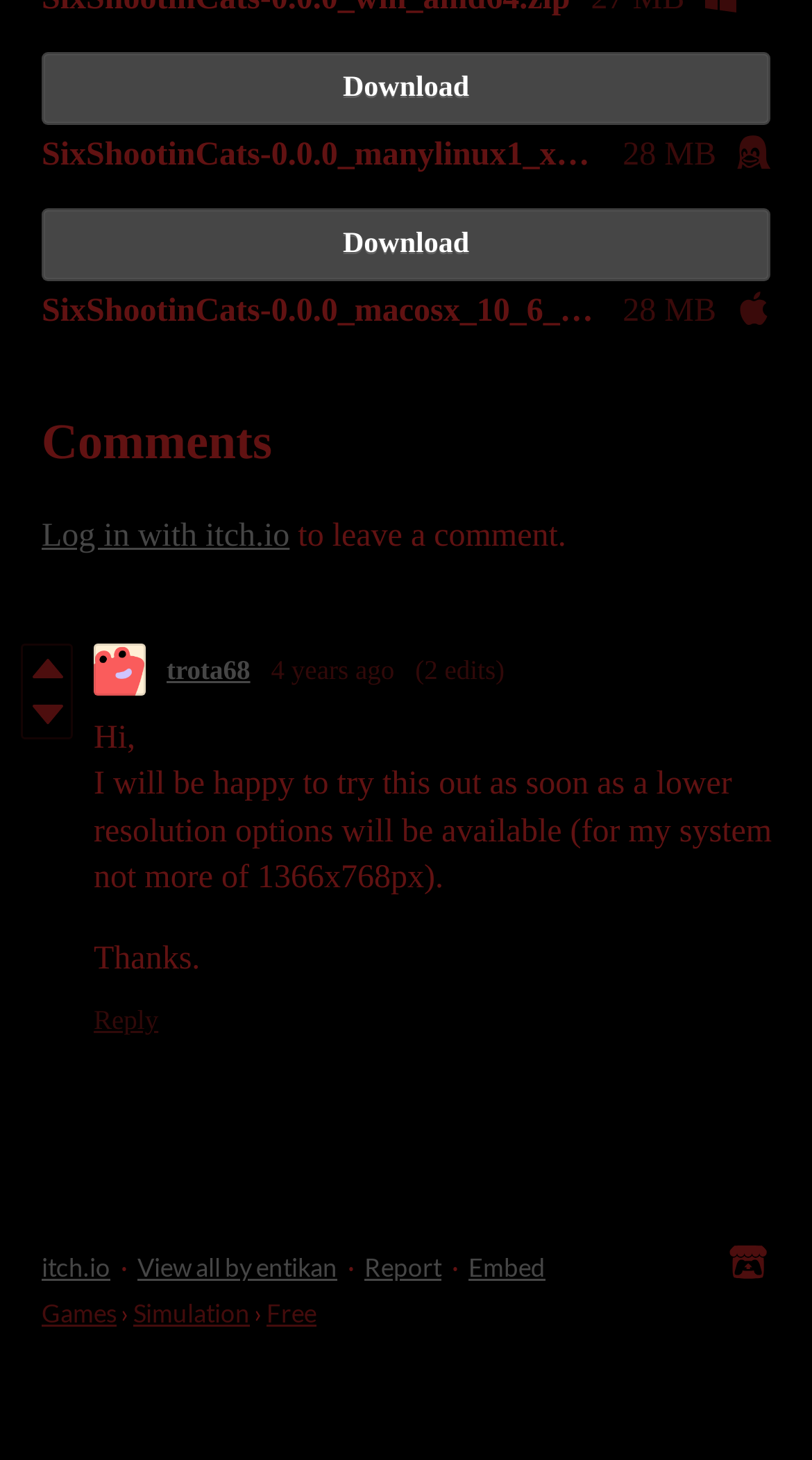What is the file size of SixShootinCats-0.0.0_manylinux1_x86_64.tar.gz?
Look at the screenshot and respond with one word or a short phrase.

28 MB